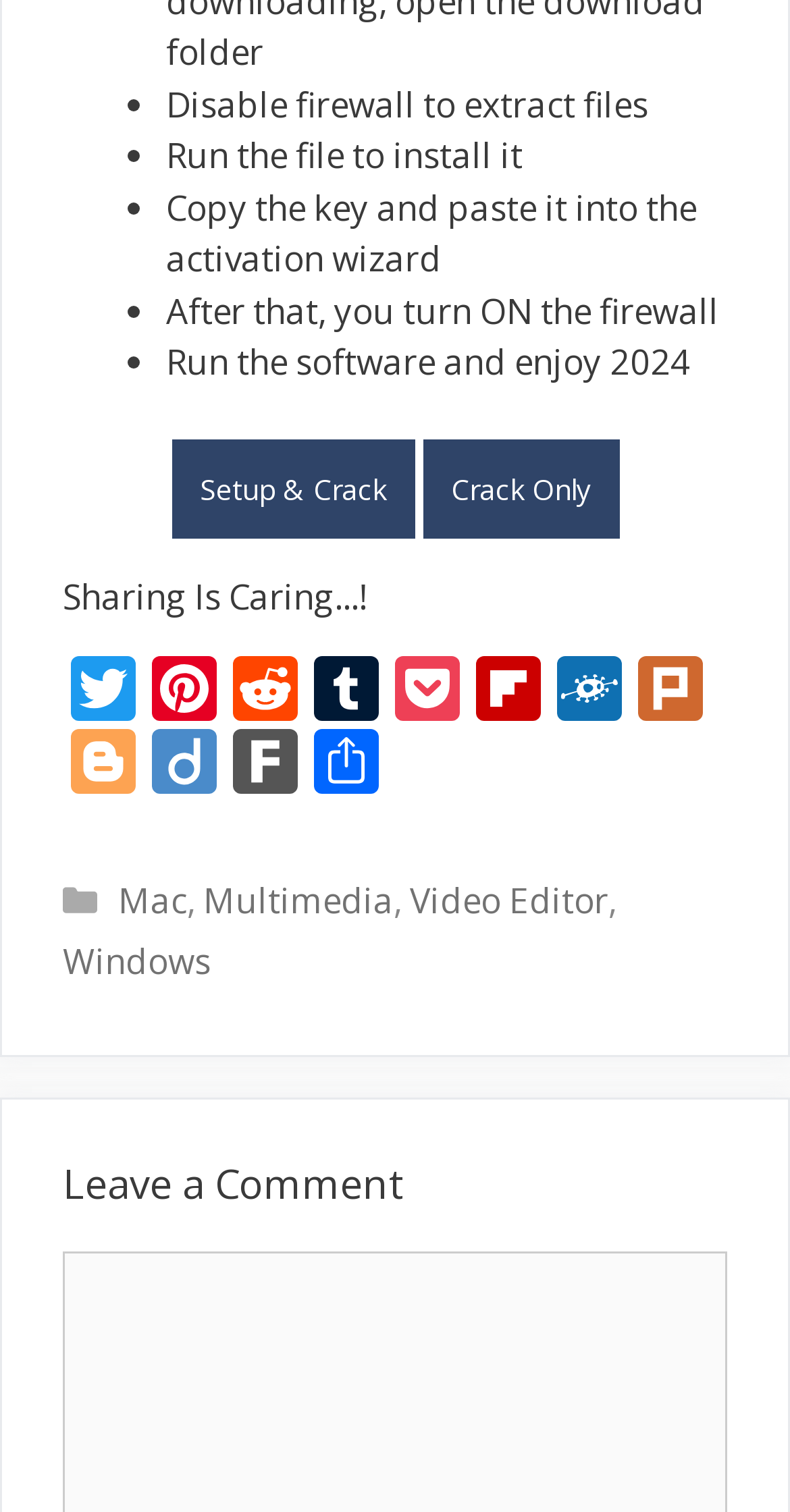Please identify the bounding box coordinates of the element's region that I should click in order to complete the following instruction: "Click on Video Editor". The bounding box coordinates consist of four float numbers between 0 and 1, i.e., [left, top, right, bottom].

[0.518, 0.579, 0.77, 0.61]